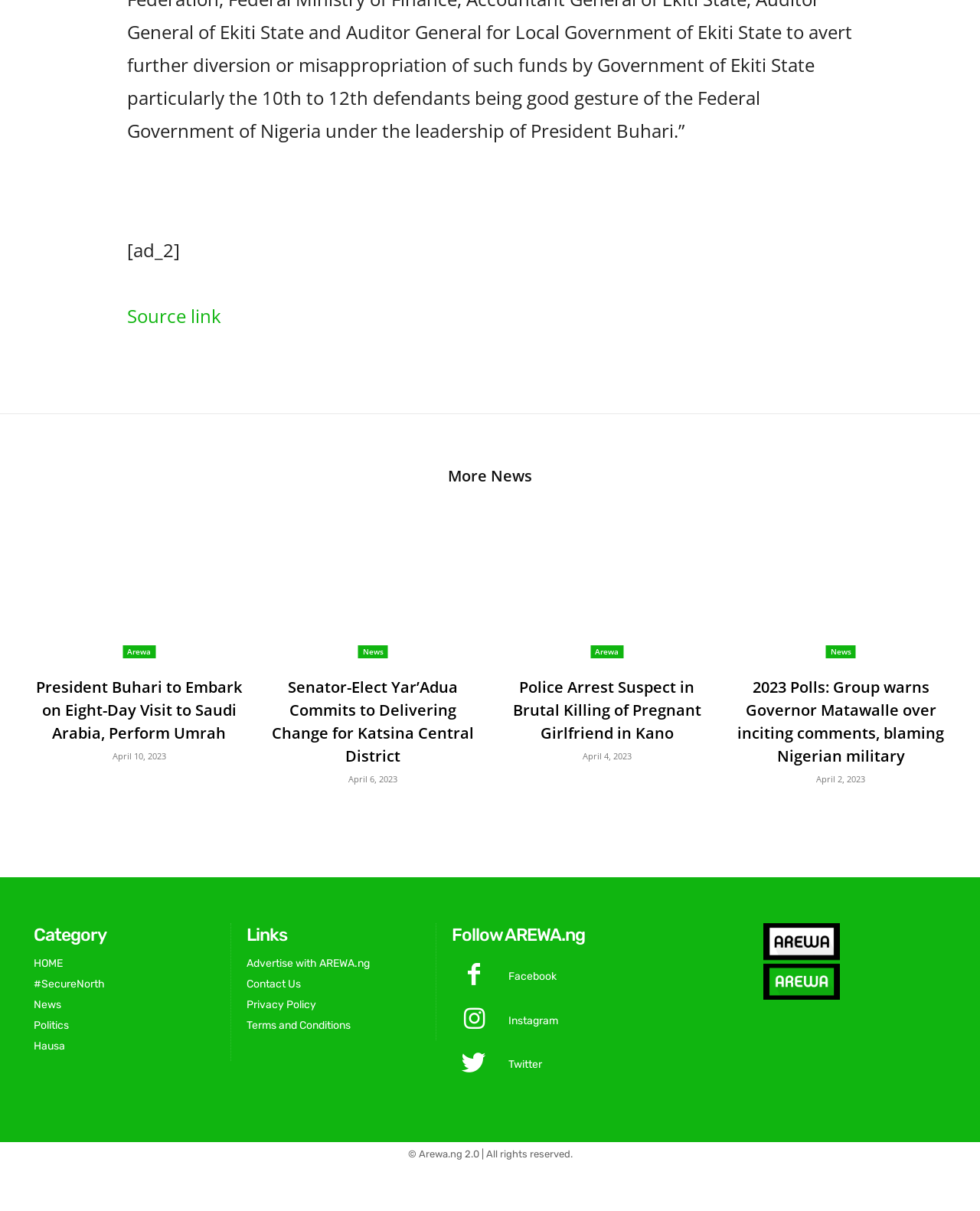Show the bounding box coordinates for the element that needs to be clicked to execute the following instruction: "Visit the 'Arewa' category". Provide the coordinates in the form of four float numbers between 0 and 1, i.e., [left, top, right, bottom].

[0.125, 0.533, 0.159, 0.544]